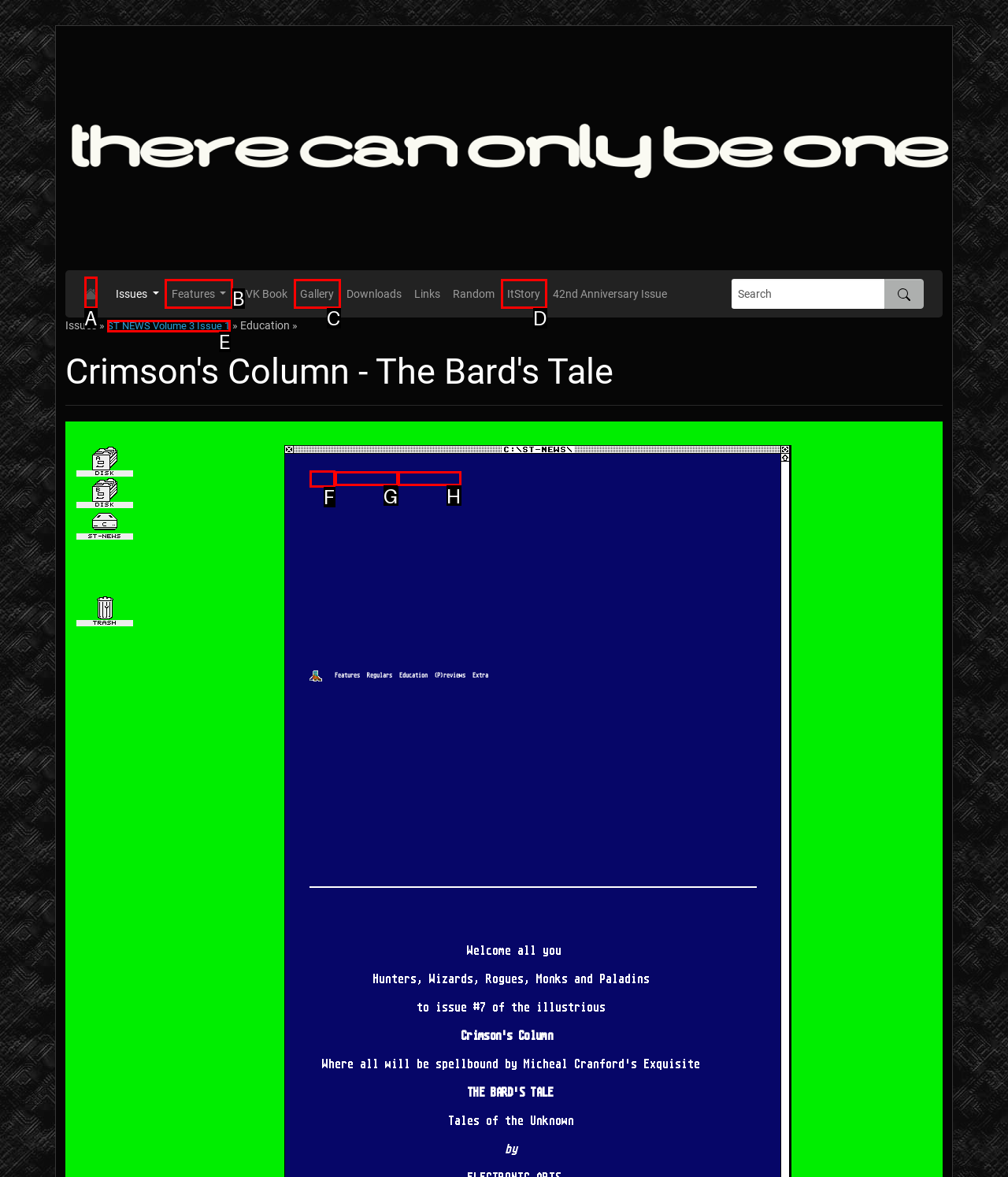Please determine which option aligns with the description: Regulars. Respond with the option’s letter directly from the available choices.

H